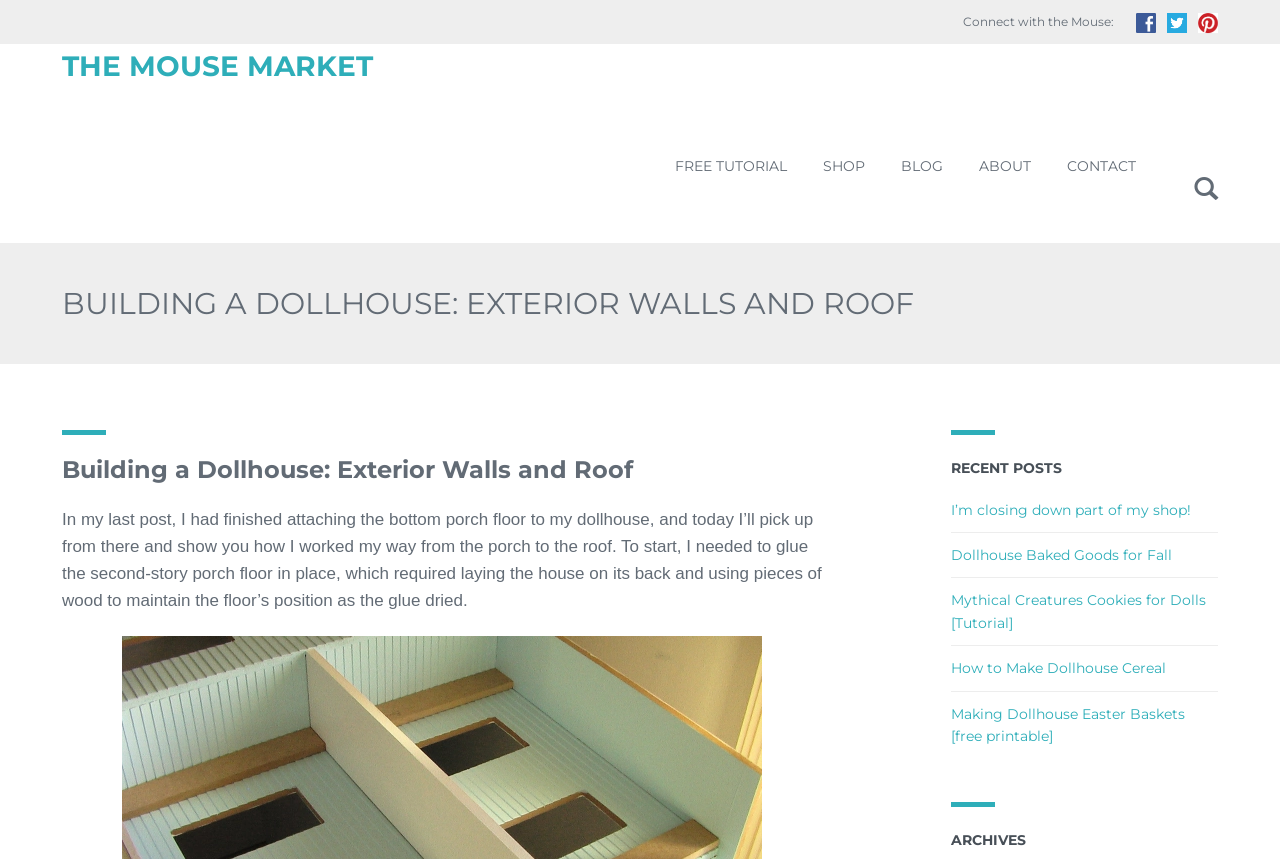Please examine the image and provide a detailed answer to the question: What social media platforms are linked on the webpage?

The webpage has three social media links, each represented by an image, which are likely Facebook, Instagram, and Pinterest, although the exact platforms are not explicitly stated.